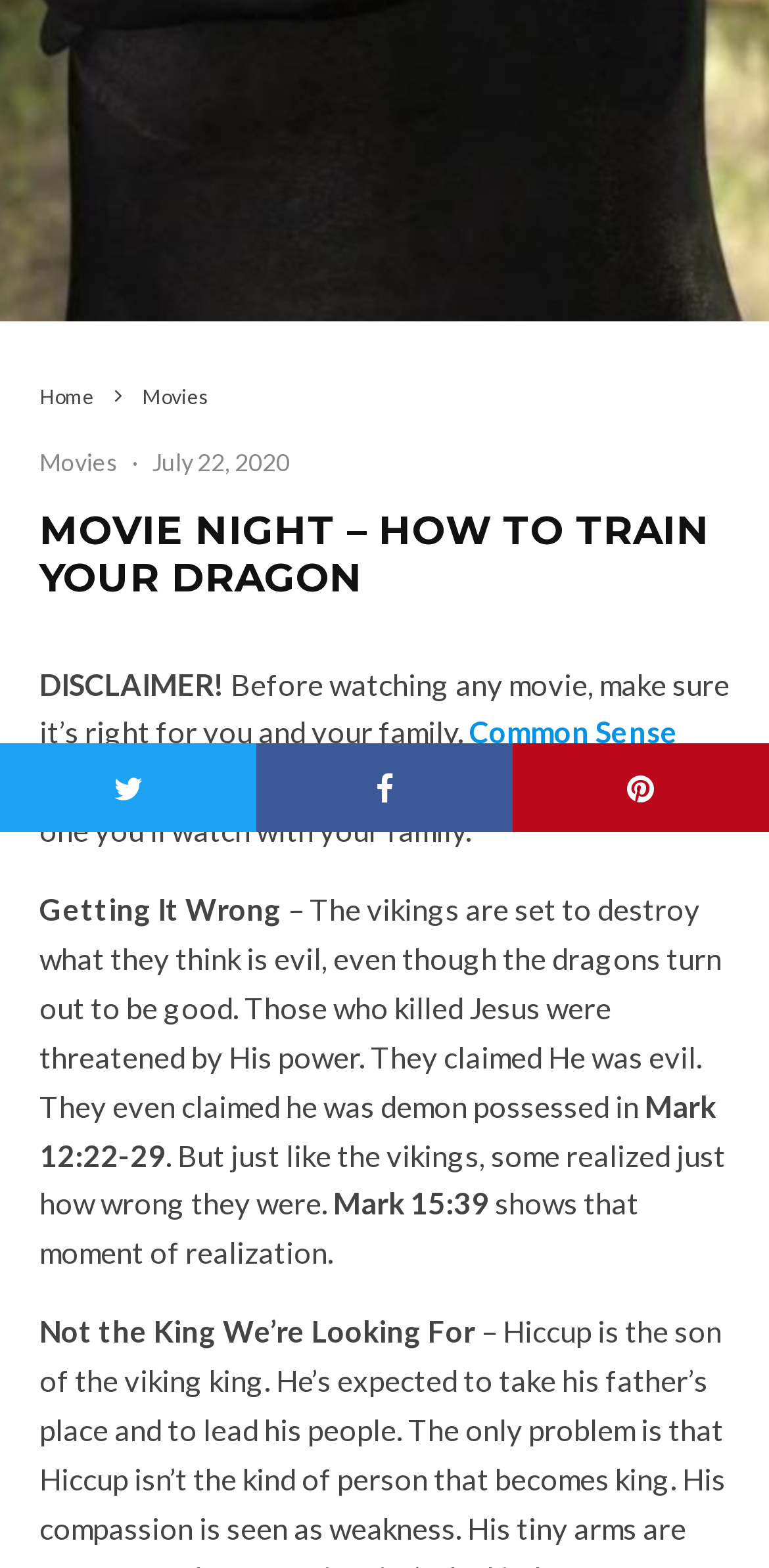Bounding box coordinates are specified in the format (top-left x, top-left y, bottom-right x, bottom-right y). All values are floating point numbers bounded between 0 and 1. Please provide the bounding box coordinate of the region this sentence describes: aria-label="Tweet"

[0.0, 0.474, 0.333, 0.531]